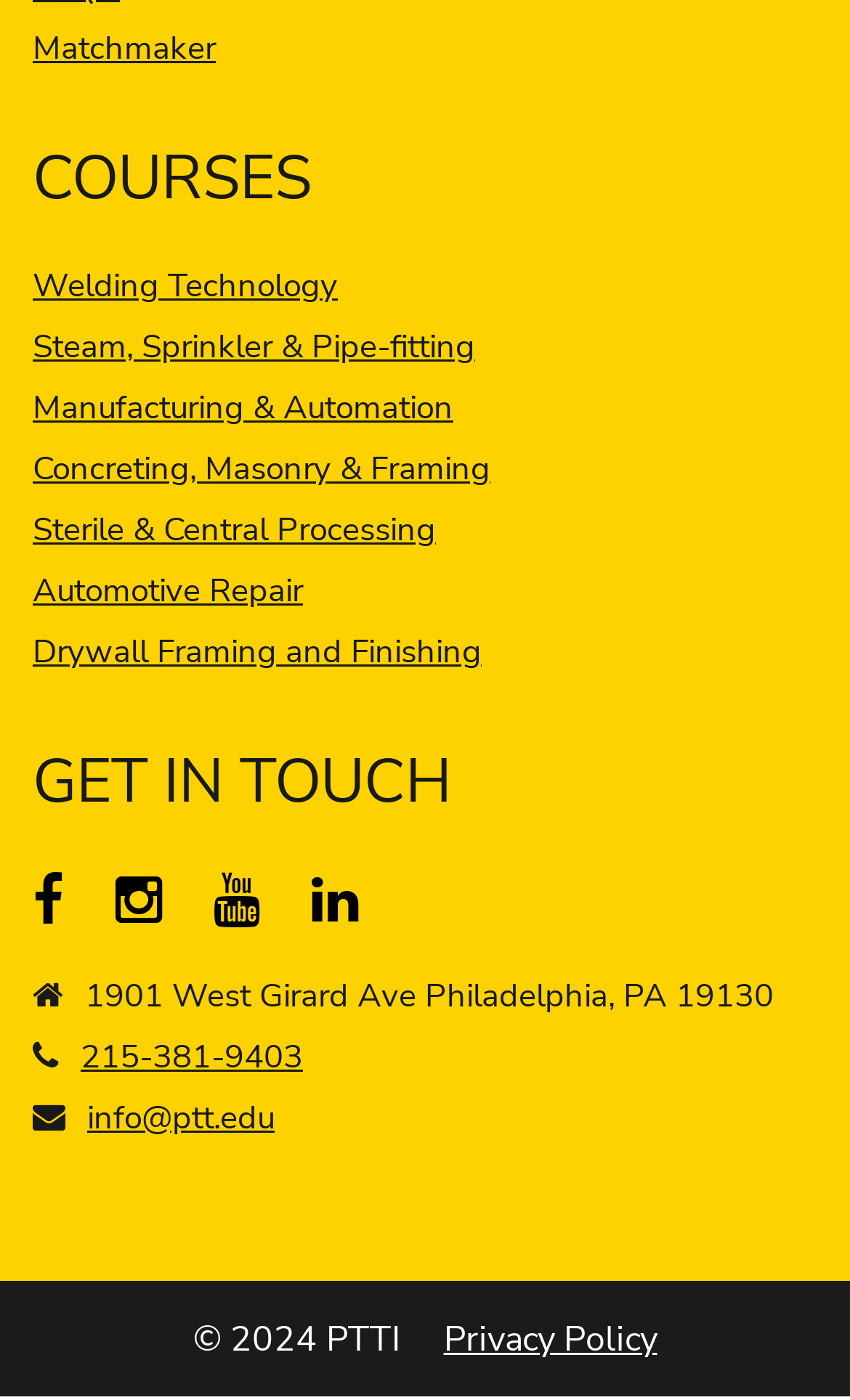Please find the bounding box coordinates of the element's region to be clicked to carry out this instruction: "Click on the 'Welding Technology' course link".

[0.038, 0.188, 0.397, 0.219]